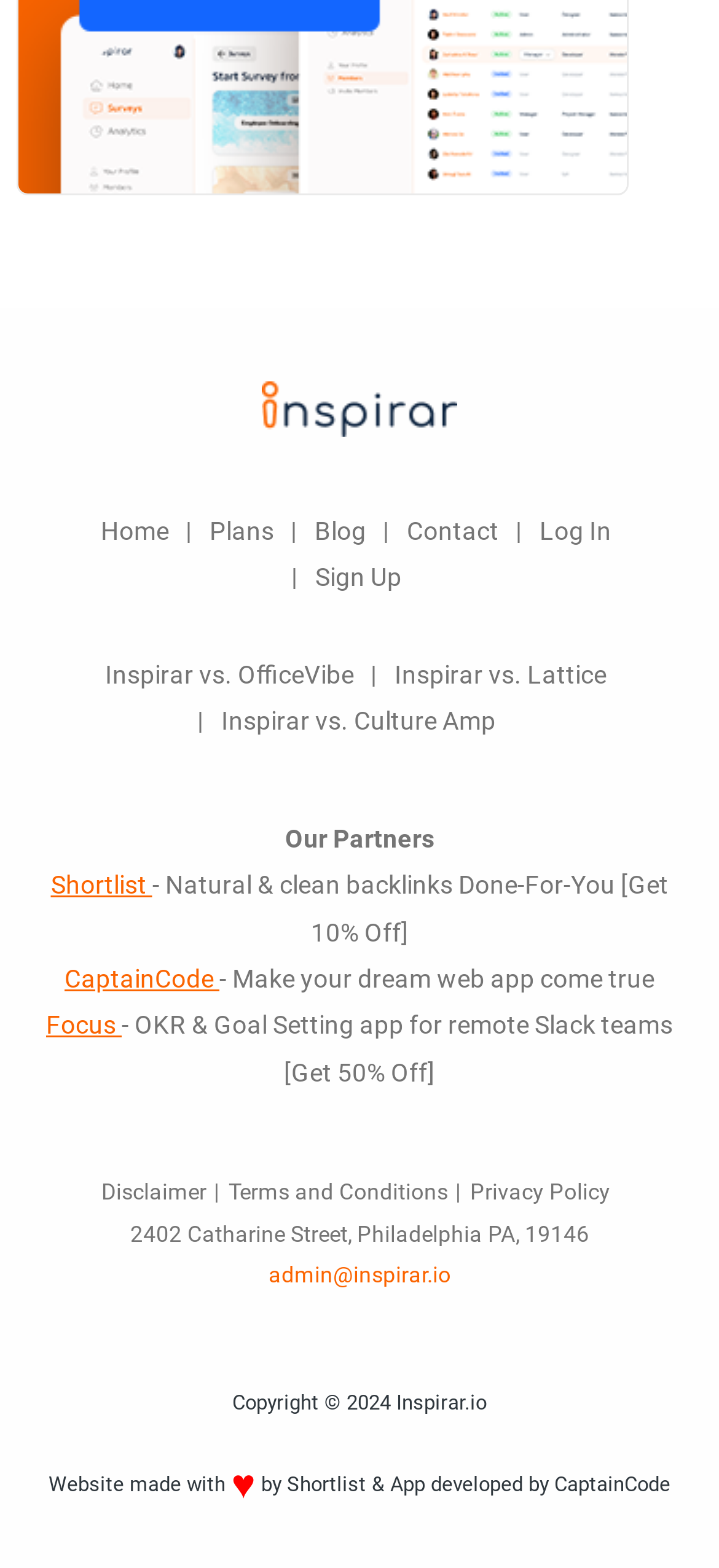Provide your answer in one word or a succinct phrase for the question: 
What is the company name mentioned in the copyright text?

Inspirar.io